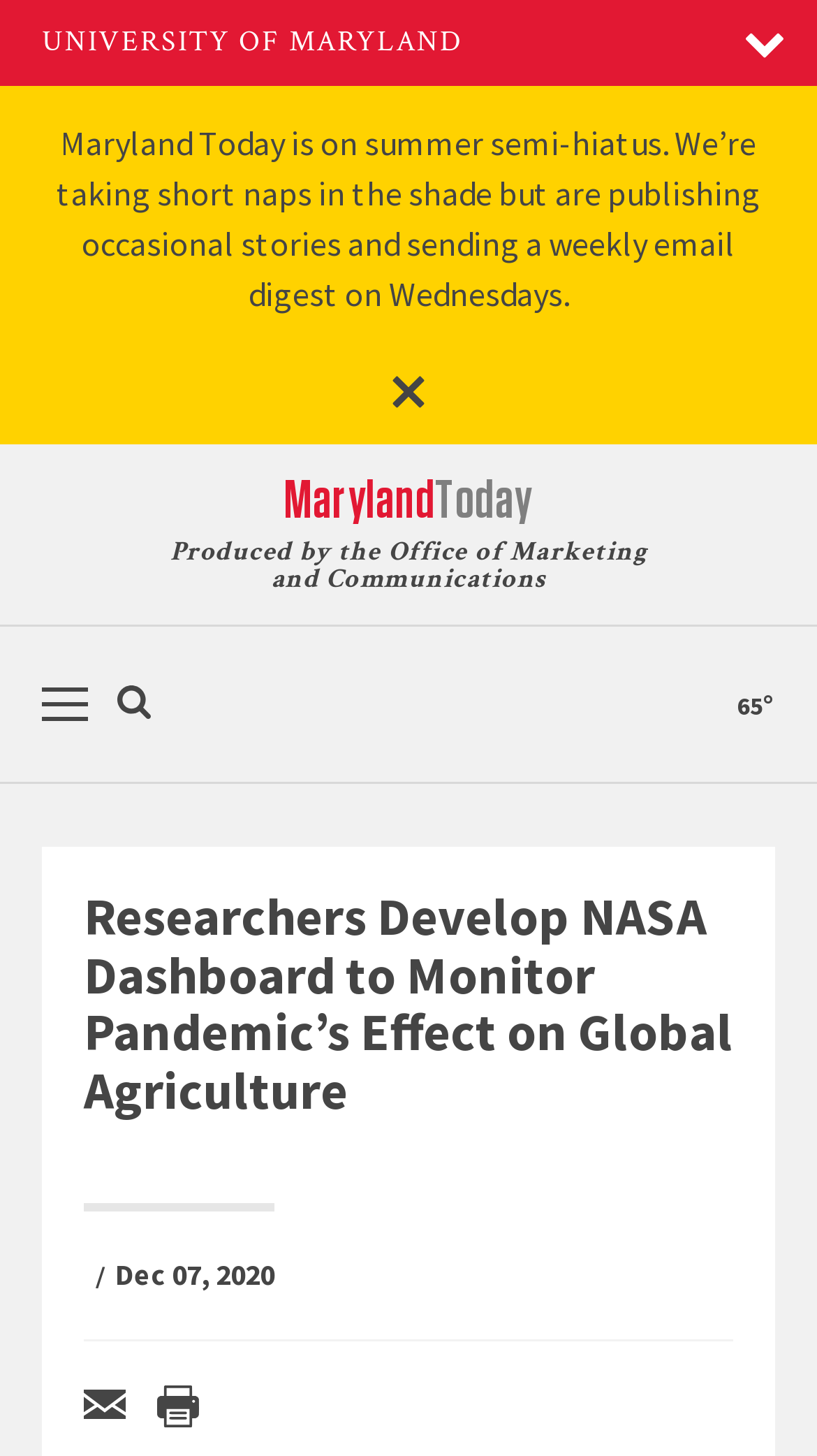Kindly determine the bounding box coordinates for the area that needs to be clicked to execute this instruction: "Visit the University of Maryland website".

[0.051, 0.0, 0.567, 0.059]